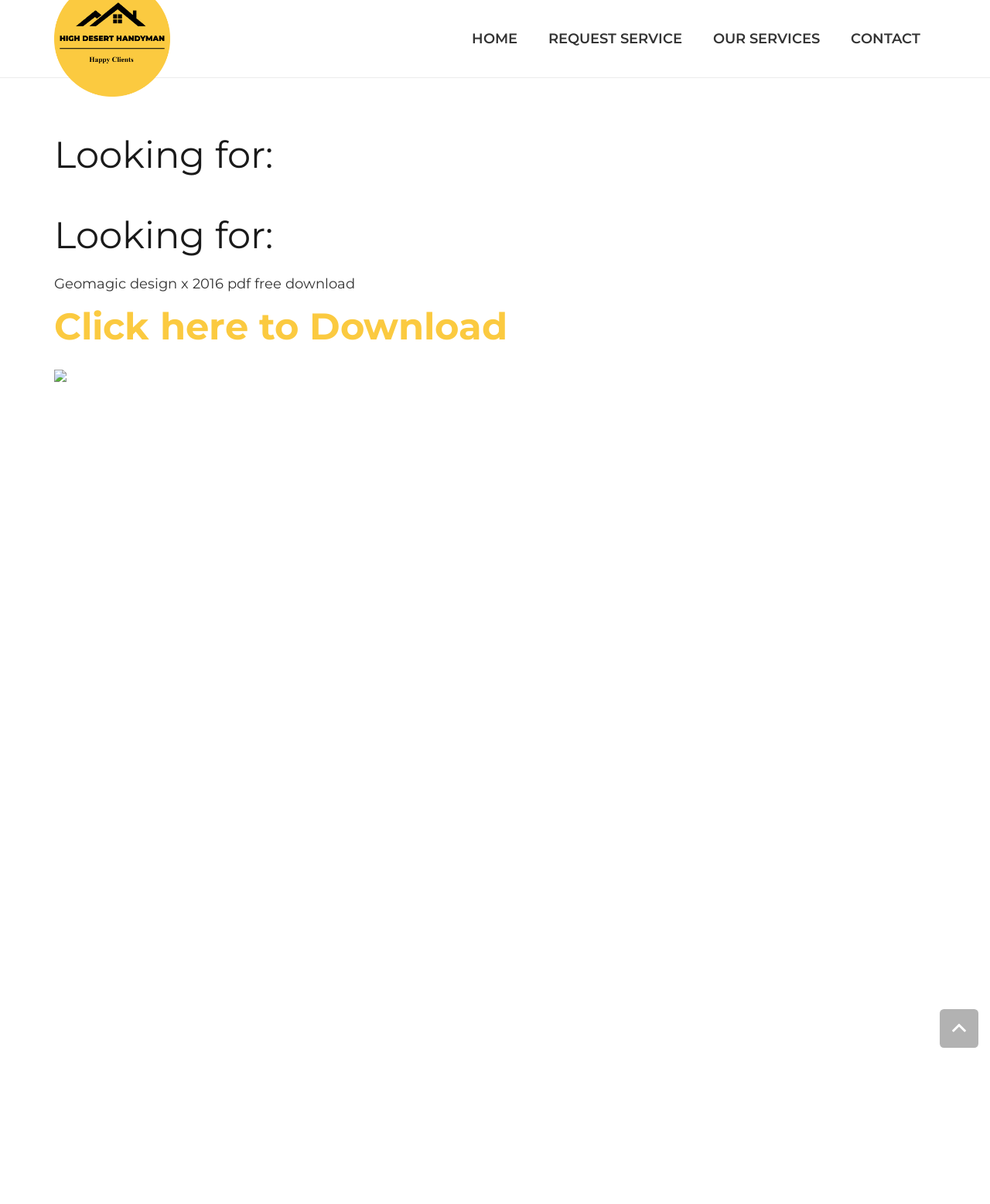Determine the bounding box for the HTML element described here: "REQUEST SERVICE". The coordinates should be given as [left, top, right, bottom] with each number being a float between 0 and 1.

[0.538, 0.0, 0.705, 0.064]